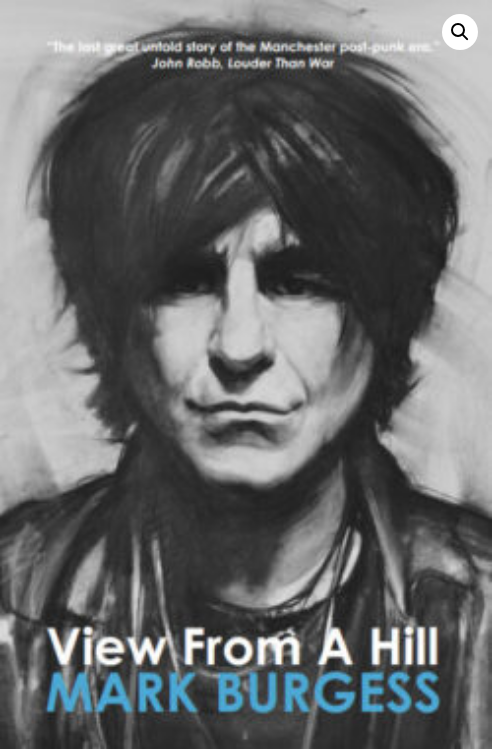Review the image closely and give a comprehensive answer to the question: What is the font color of the author's name on the book cover?

The author's name, 'MARK BURGESS', is presented in a smaller, white font on the book cover, which provides a visual contrast to the bold blue title.